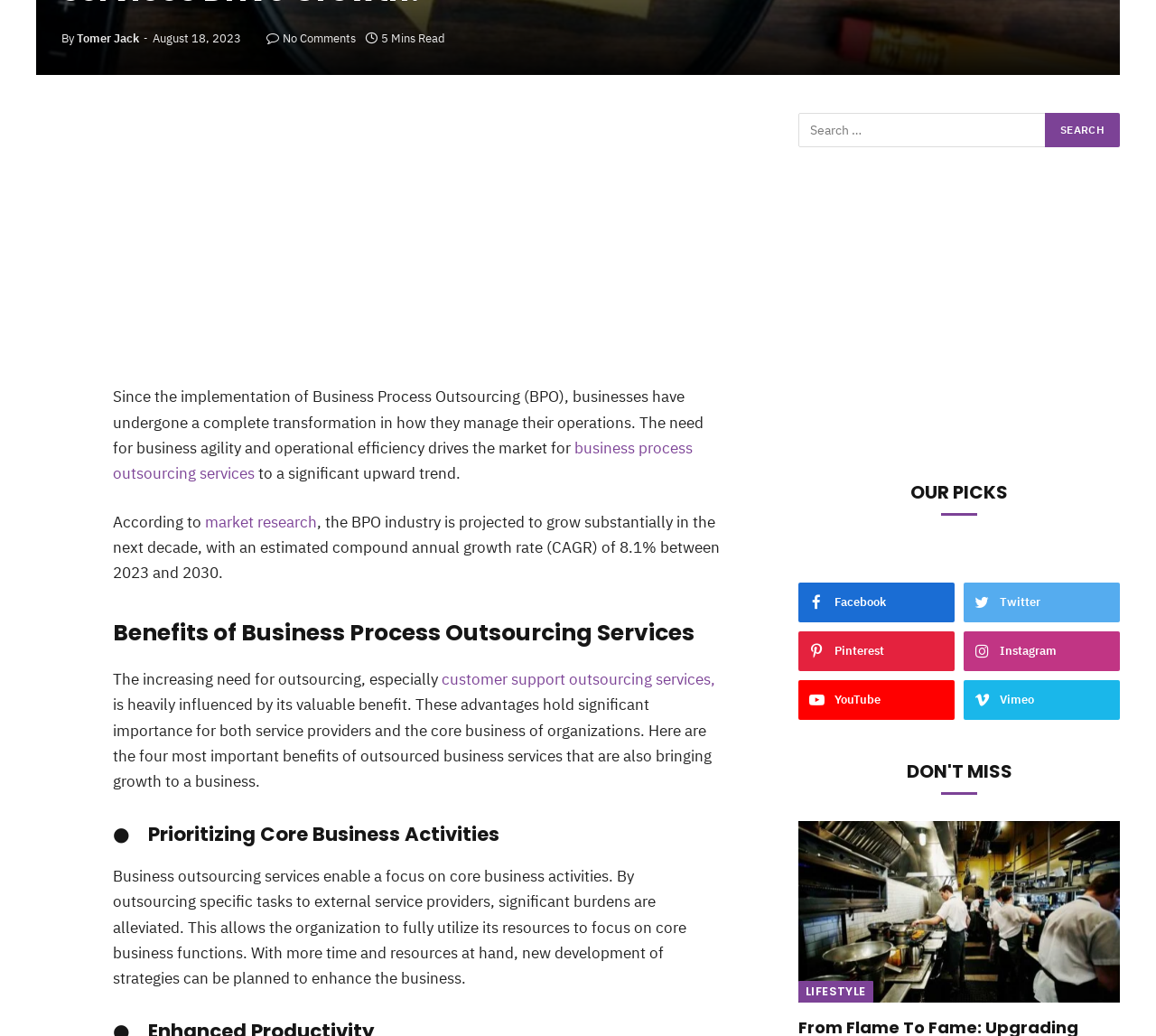Provide the bounding box coordinates for the UI element that is described as: "LIFESTYLE".

[0.691, 0.947, 0.755, 0.967]